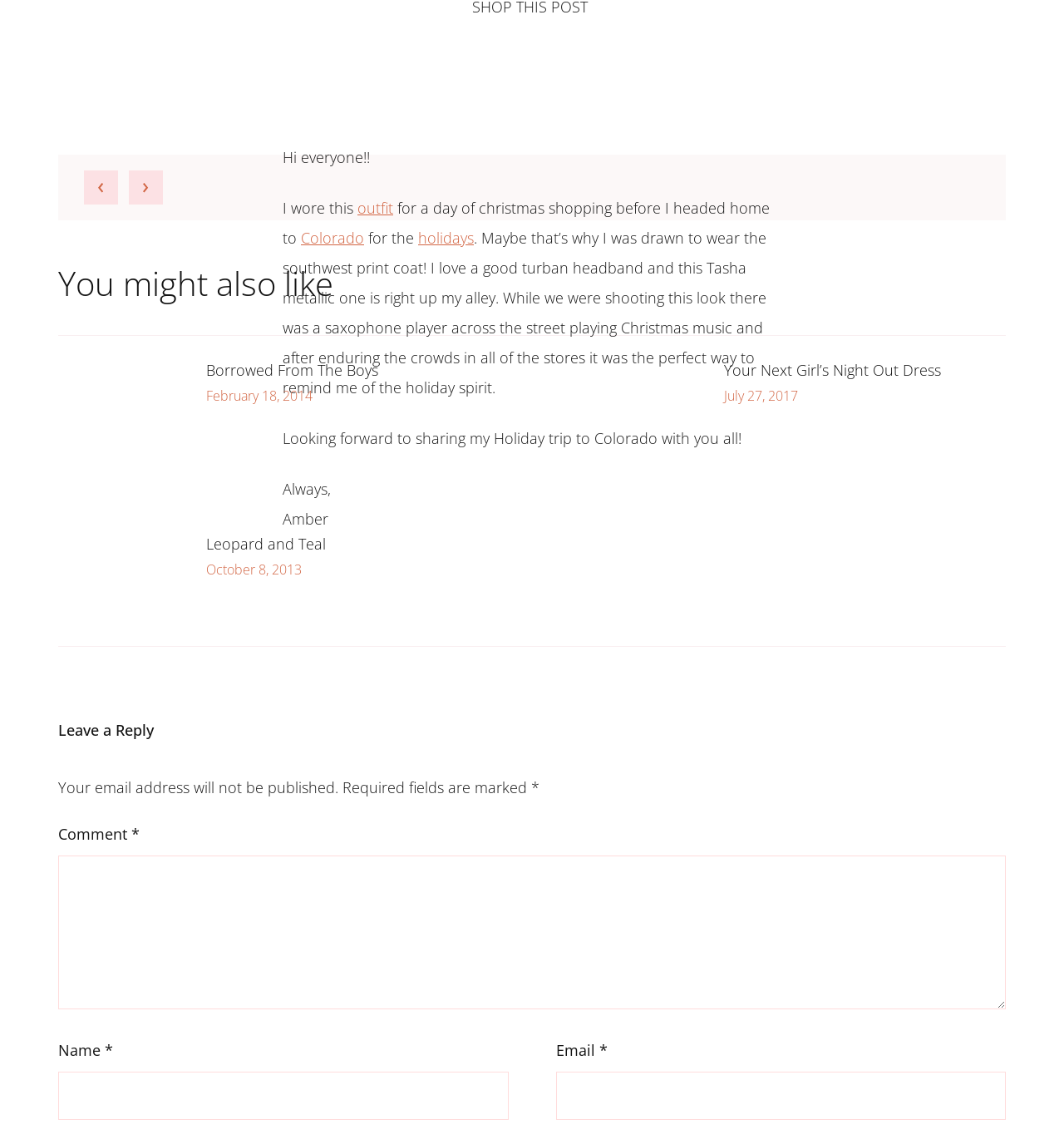Please identify the bounding box coordinates for the region that you need to click to follow this instruction: "Click the link 'Borrowed From The Boys-1201'".

[0.055, 0.319, 0.17, 0.337]